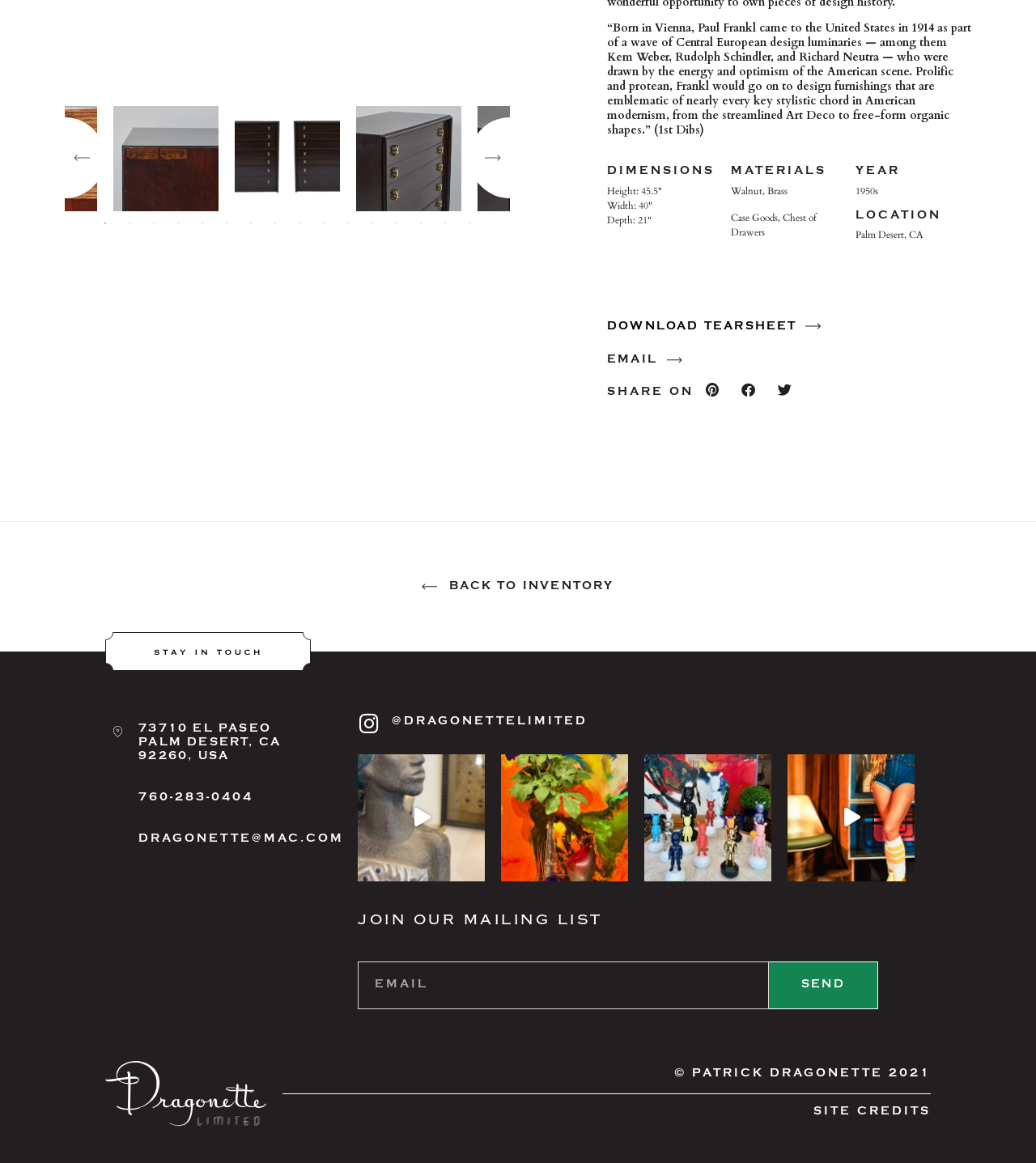Please locate the clickable area by providing the bounding box coordinates to follow this instruction: "visit SOUND THINKING page".

None